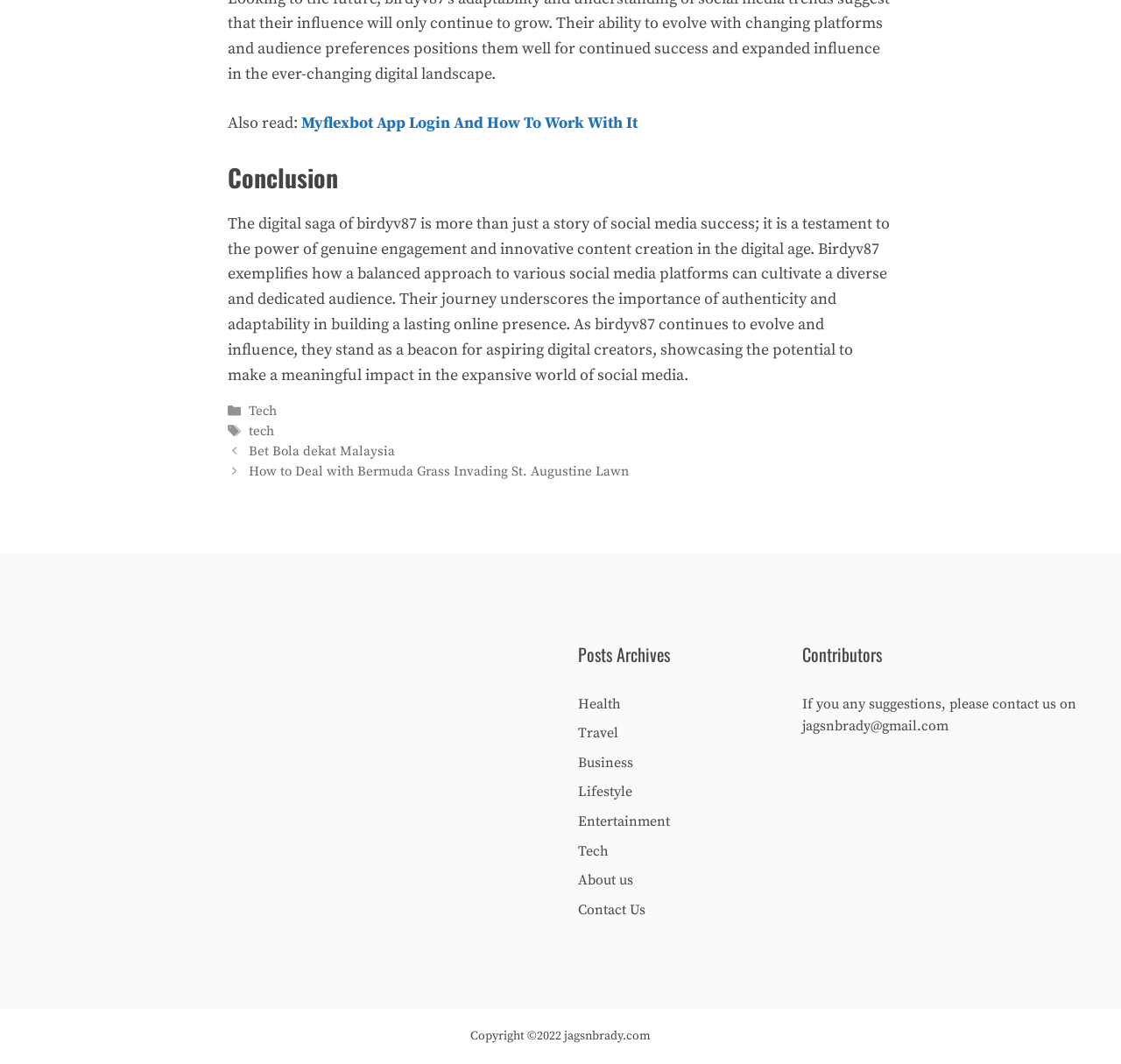Please identify the coordinates of the bounding box for the clickable region that will accomplish this instruction: "Explore 'Posts Archives'".

[0.516, 0.602, 0.684, 0.627]